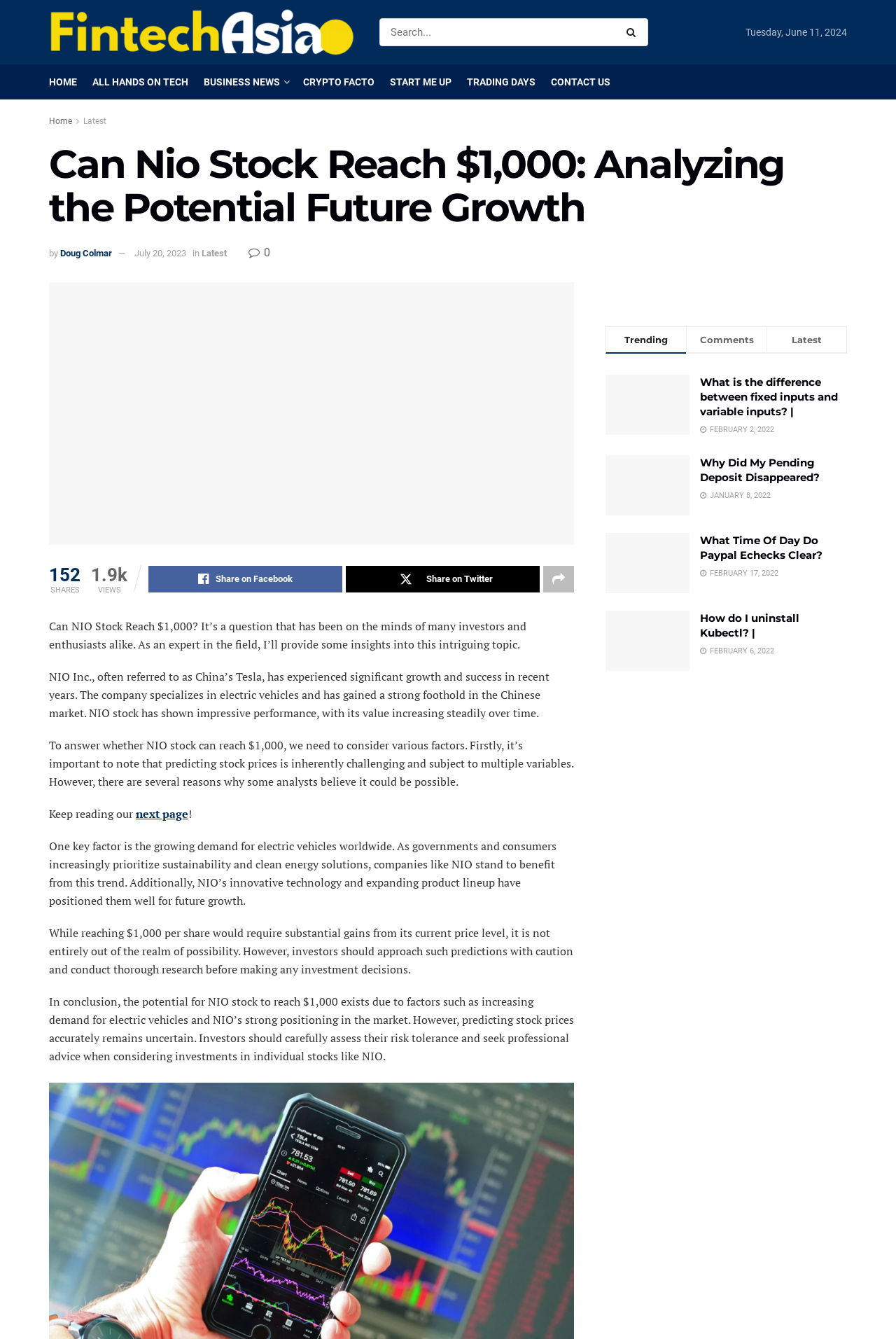Please locate the bounding box coordinates of the element that should be clicked to complete the given instruction: "Share on Facebook".

[0.166, 0.423, 0.382, 0.443]